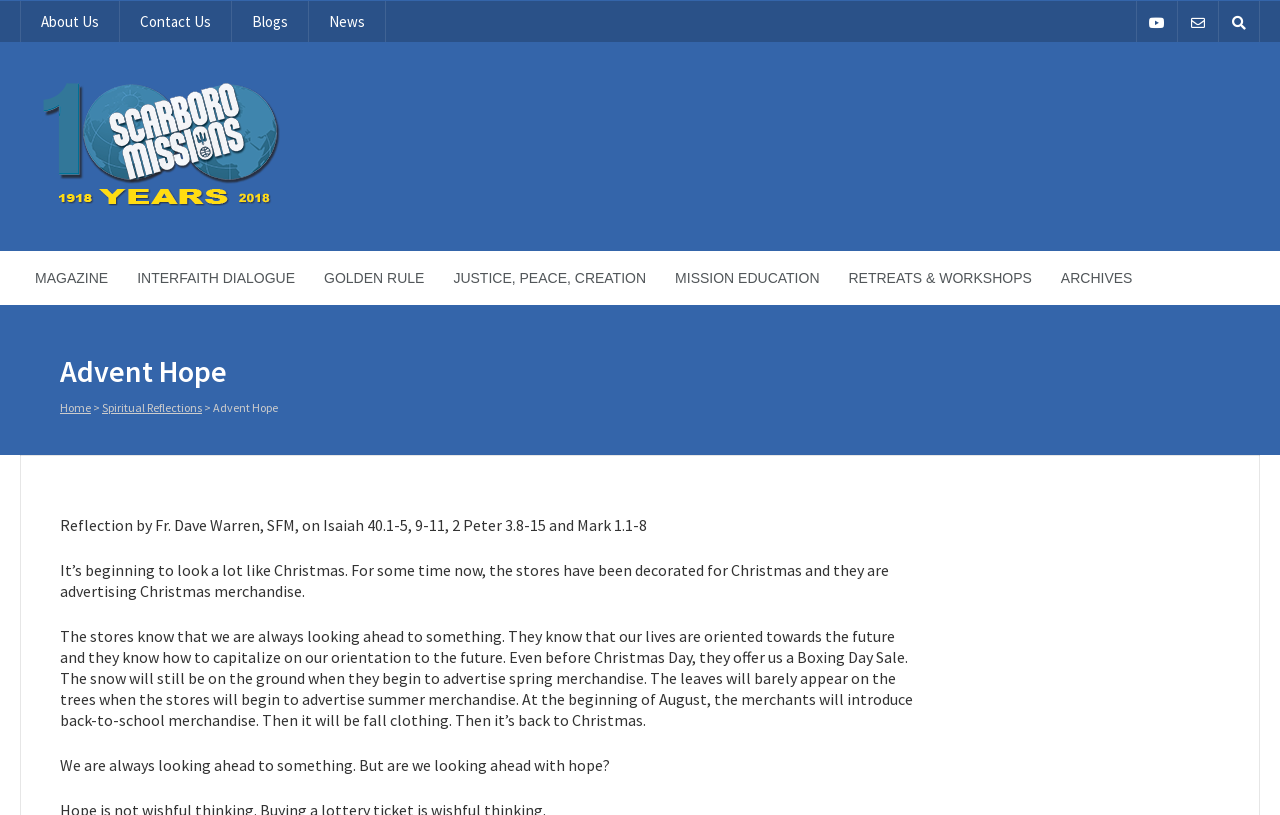What is the theme of the spiritual reflection?
Look at the webpage screenshot and answer the question with a detailed explanation.

I found a StaticText element with the text 'We are always looking ahead to something. But are we looking ahead with hope?' which suggests that the theme of the spiritual reflection is related to hope.